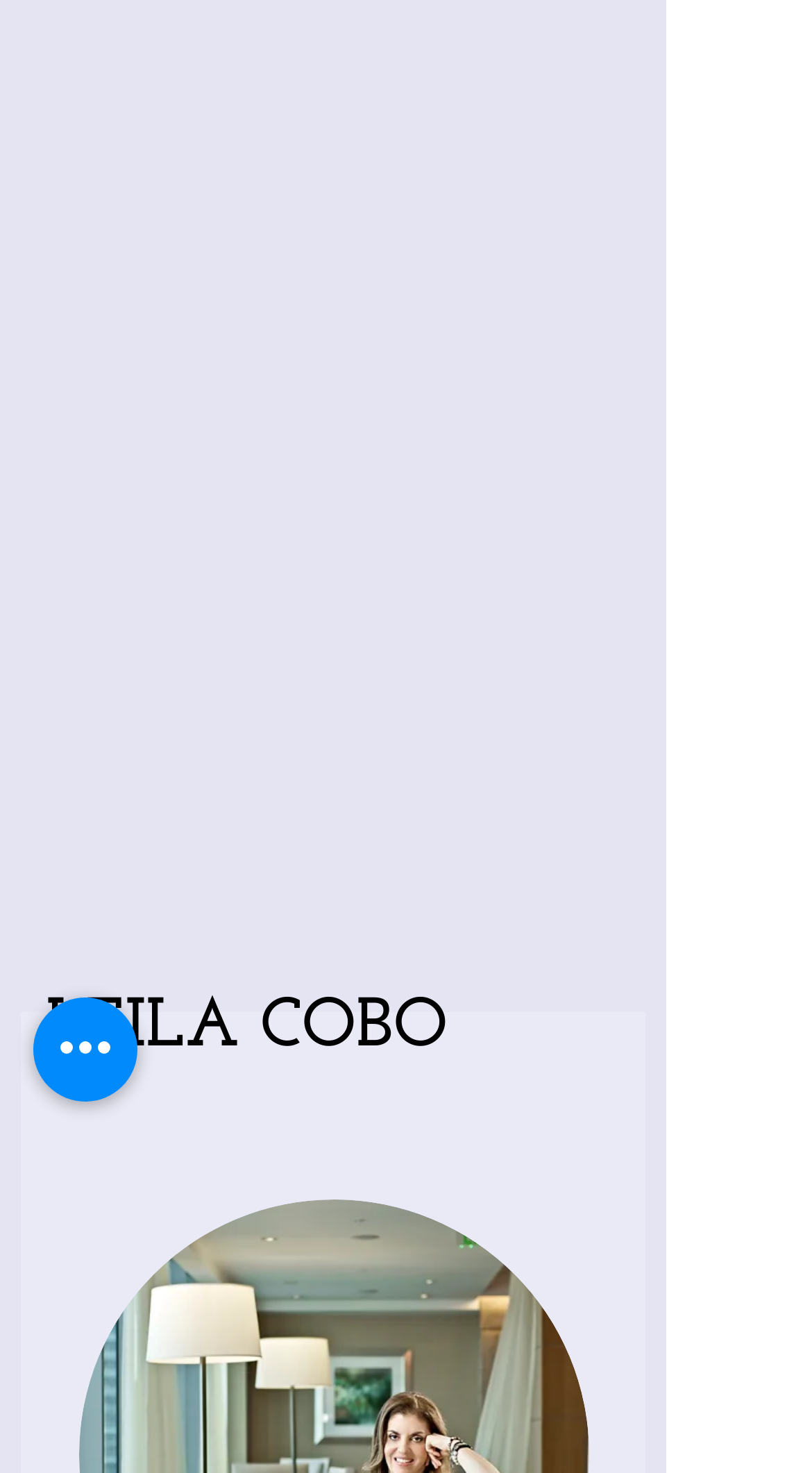From the webpage screenshot, predict the bounding box of the UI element that matches this description: "aria-label="Quick actions"".

[0.041, 0.677, 0.169, 0.748]